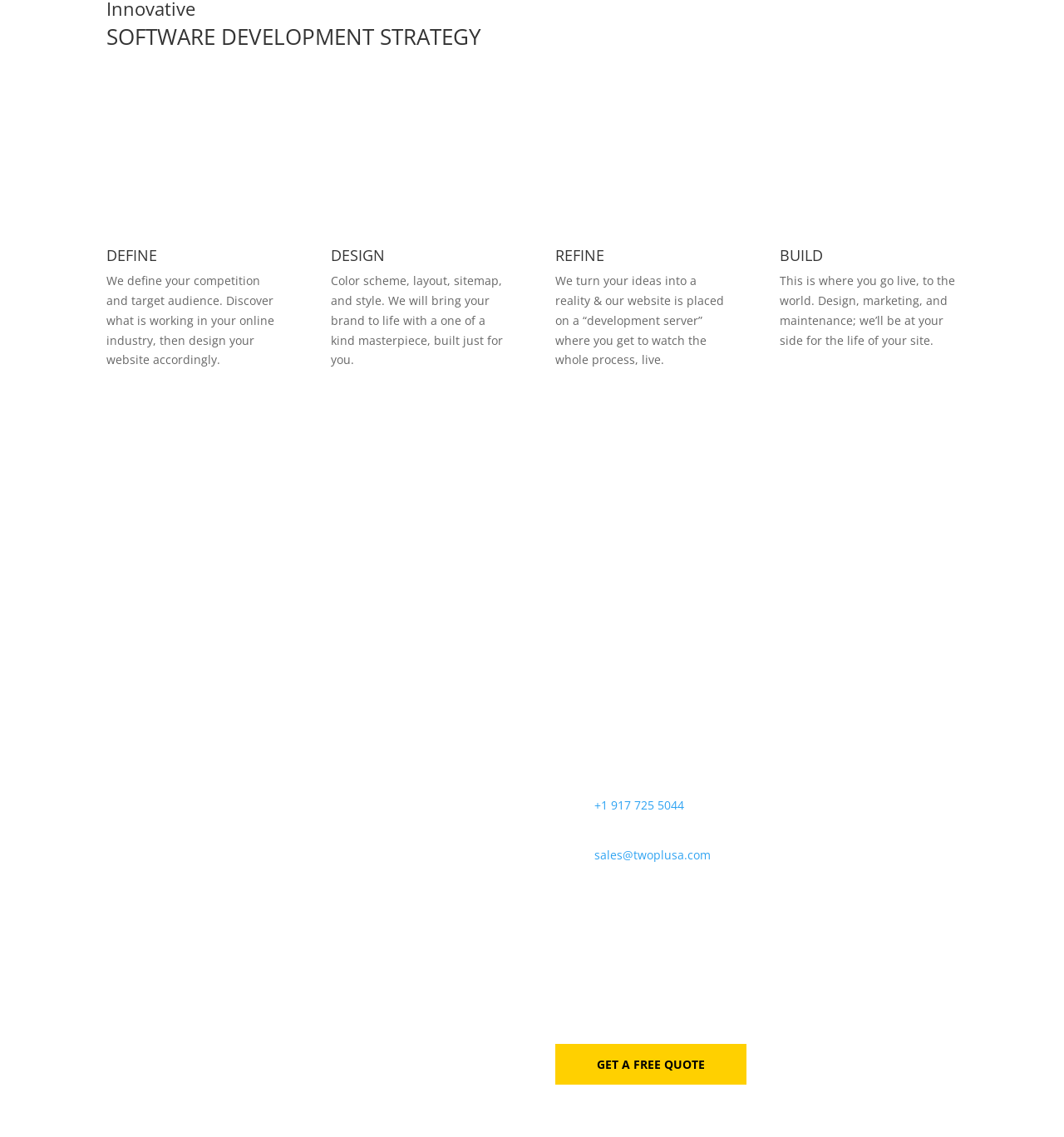What is the purpose of the 'Refine' stage?
Kindly answer the question with as much detail as you can.

According to the webpage, the 'Refine' stage is where the ideas are turned into reality and the website is placed on a 'development server' where the client can watch the whole process live.